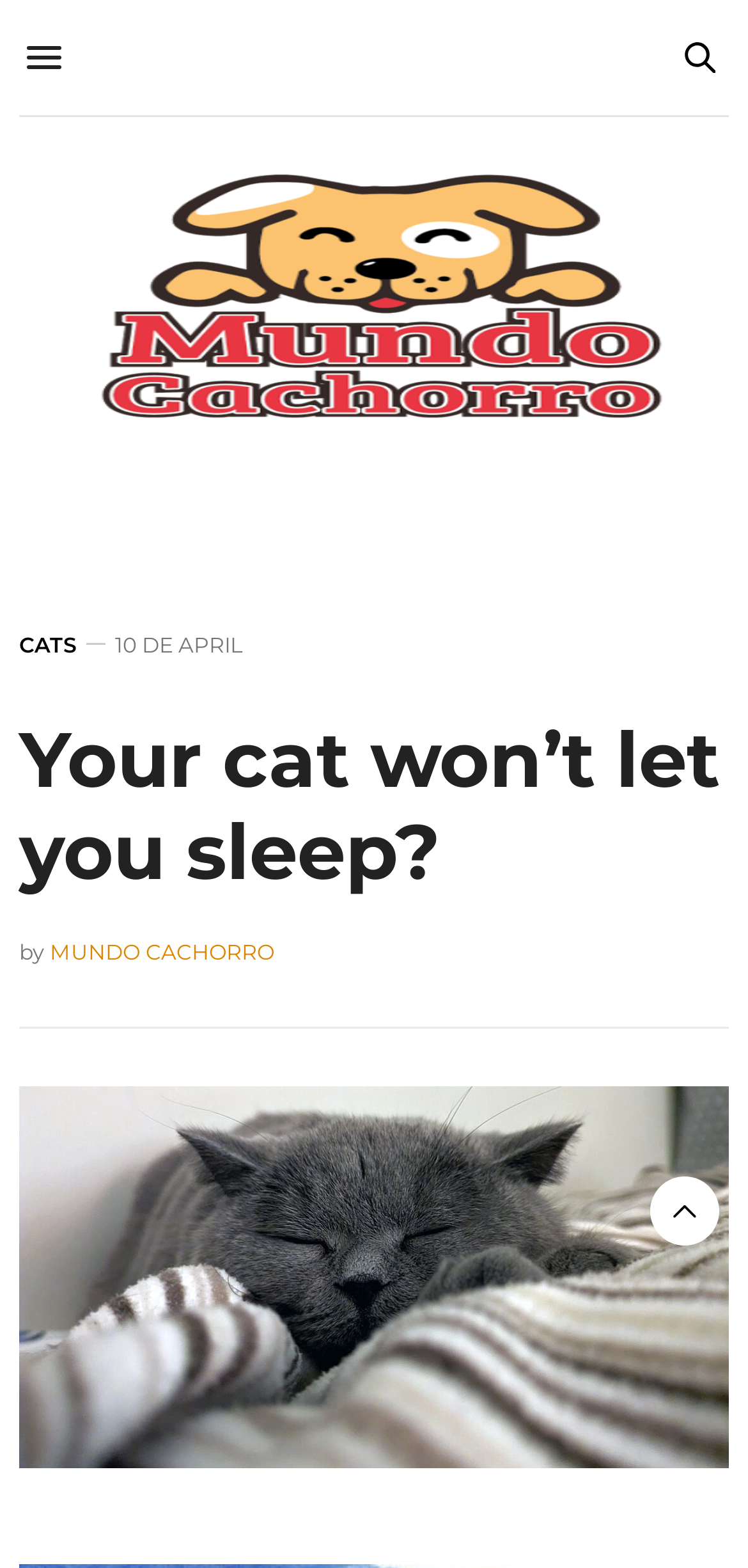Use a single word or phrase to answer the question: What is the purpose of the button at the bottom?

Scroll To Top